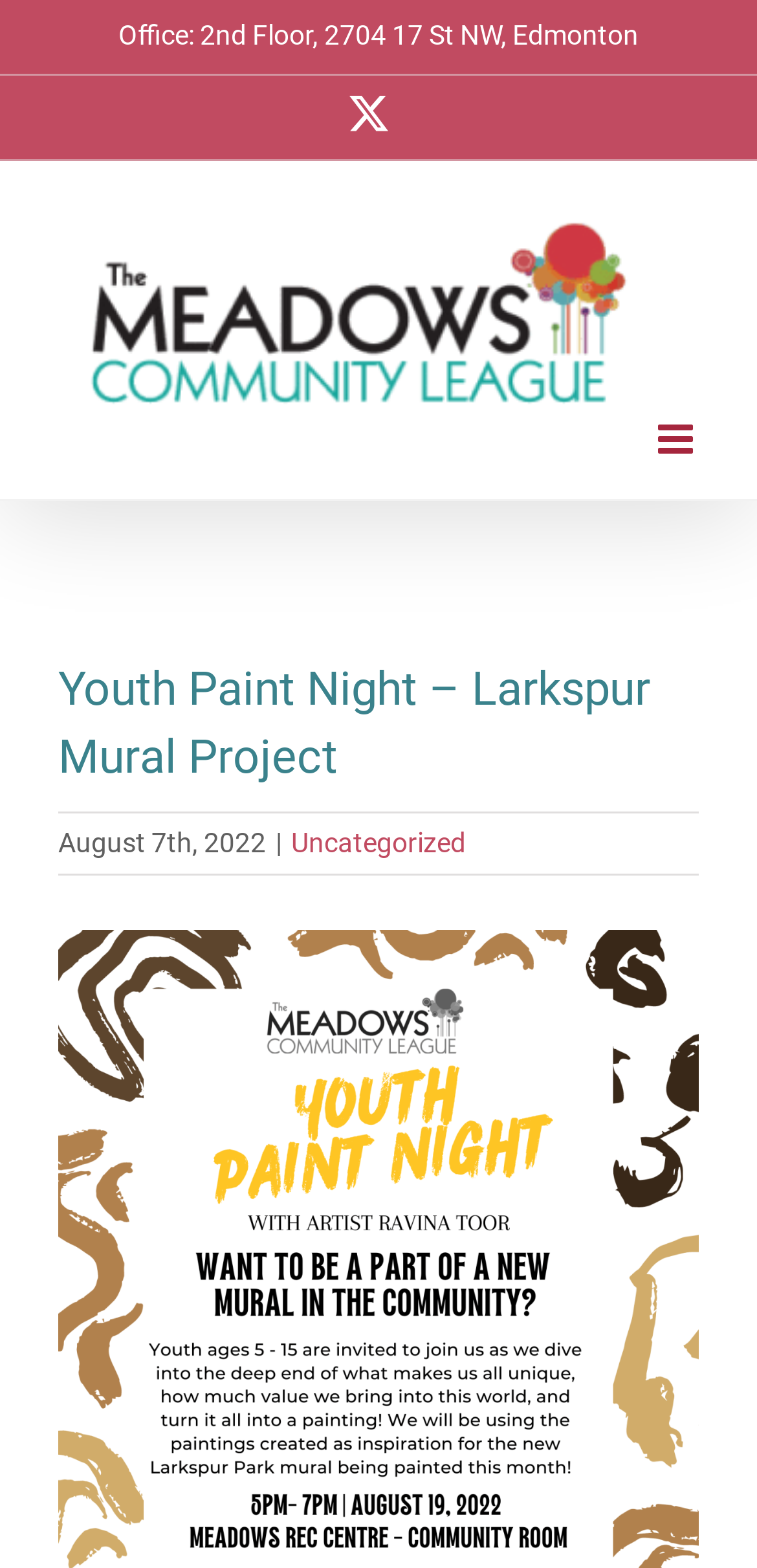Identify the bounding box for the UI element that is described as follows: "alt="The Meadows Community League Logo"".

[0.077, 0.127, 0.846, 0.267]